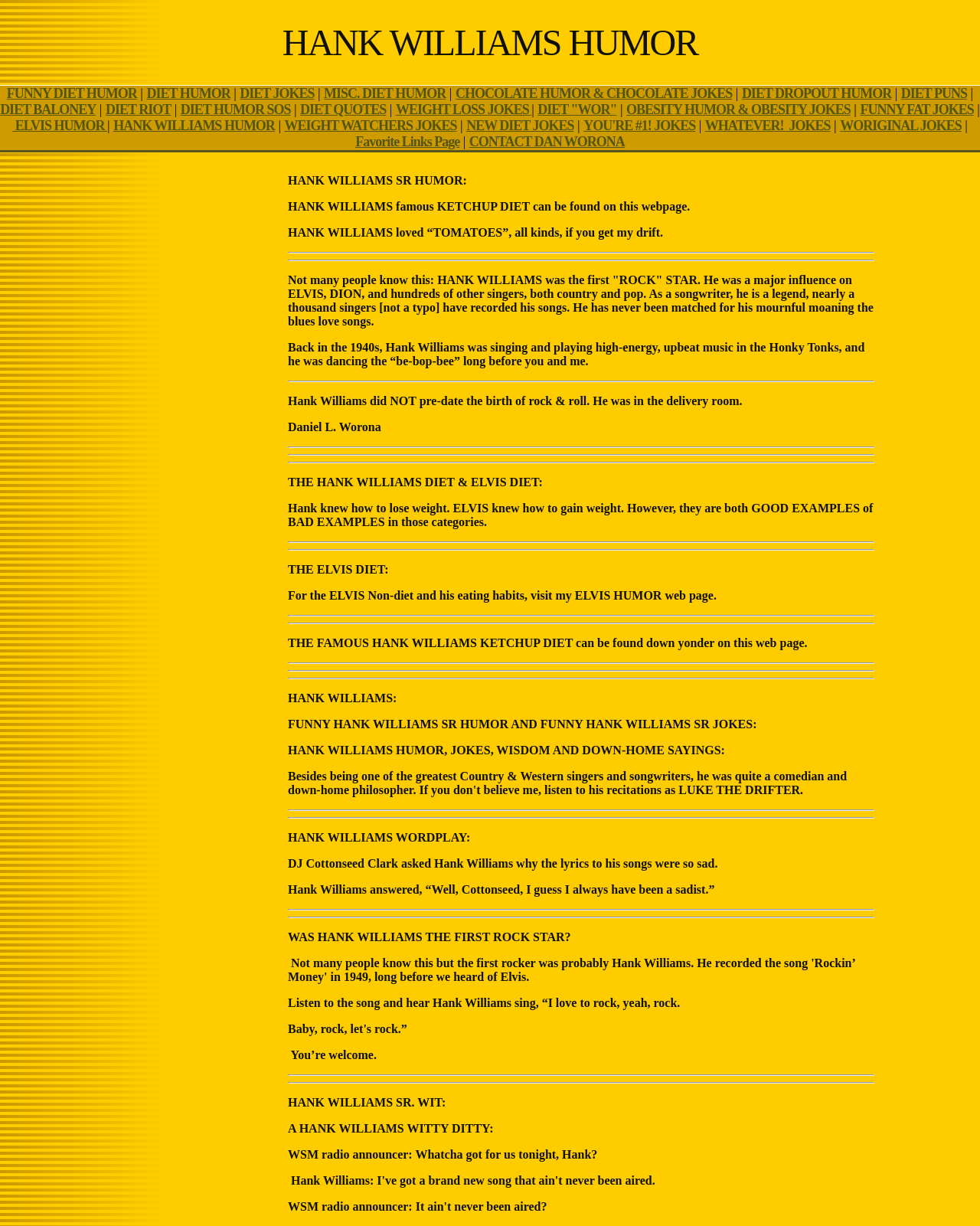Based on the element description WEIGHT LOSS JOKES, identify the bounding box of the UI element in the given webpage screenshot. The coordinates should be in the format (top-left x, top-left y, bottom-right x, bottom-right y) and must be between 0 and 1.

[0.404, 0.083, 0.542, 0.096]